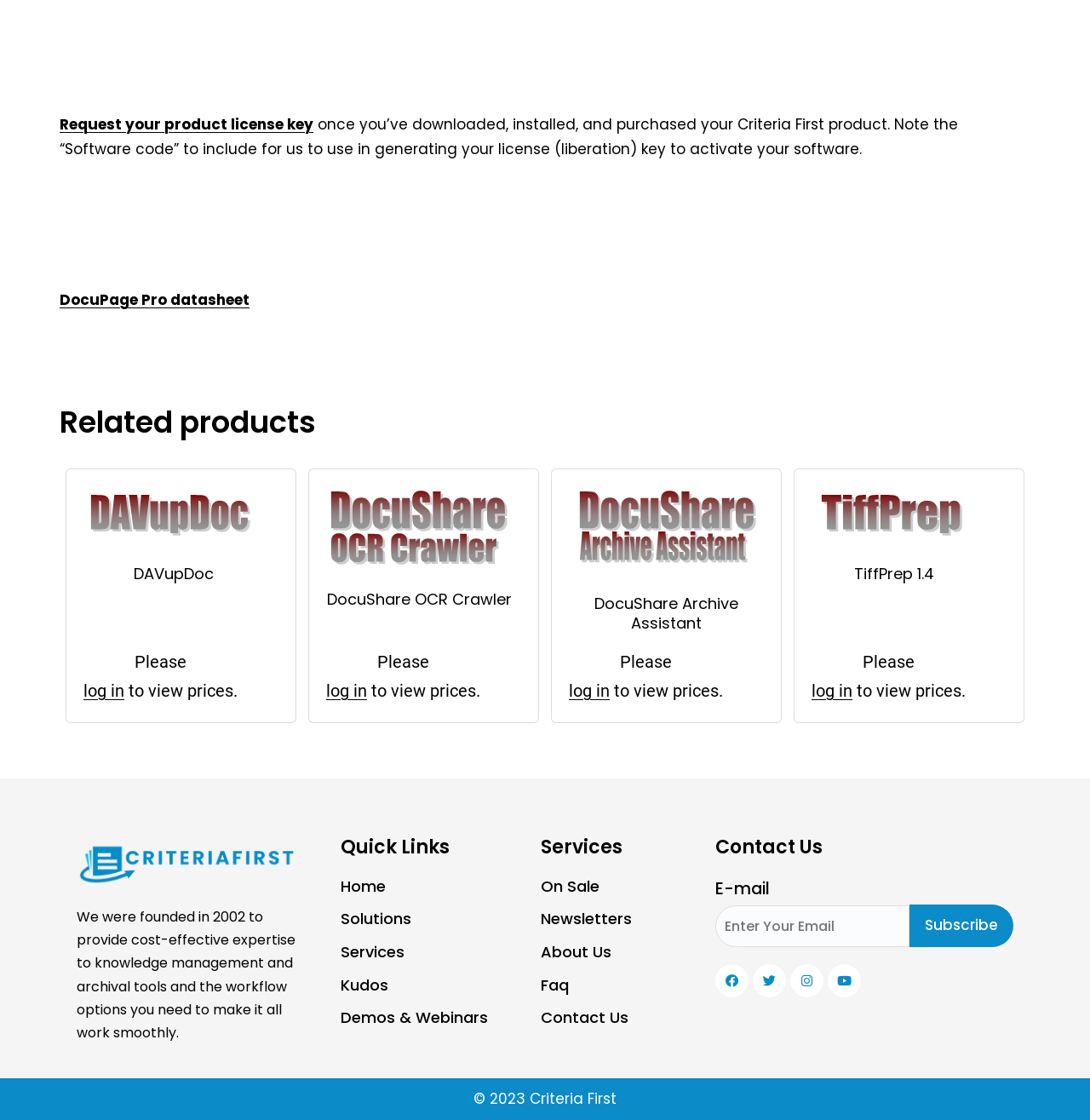How many related products are listed on the webpage?
Answer briefly with a single word or phrase based on the image.

4